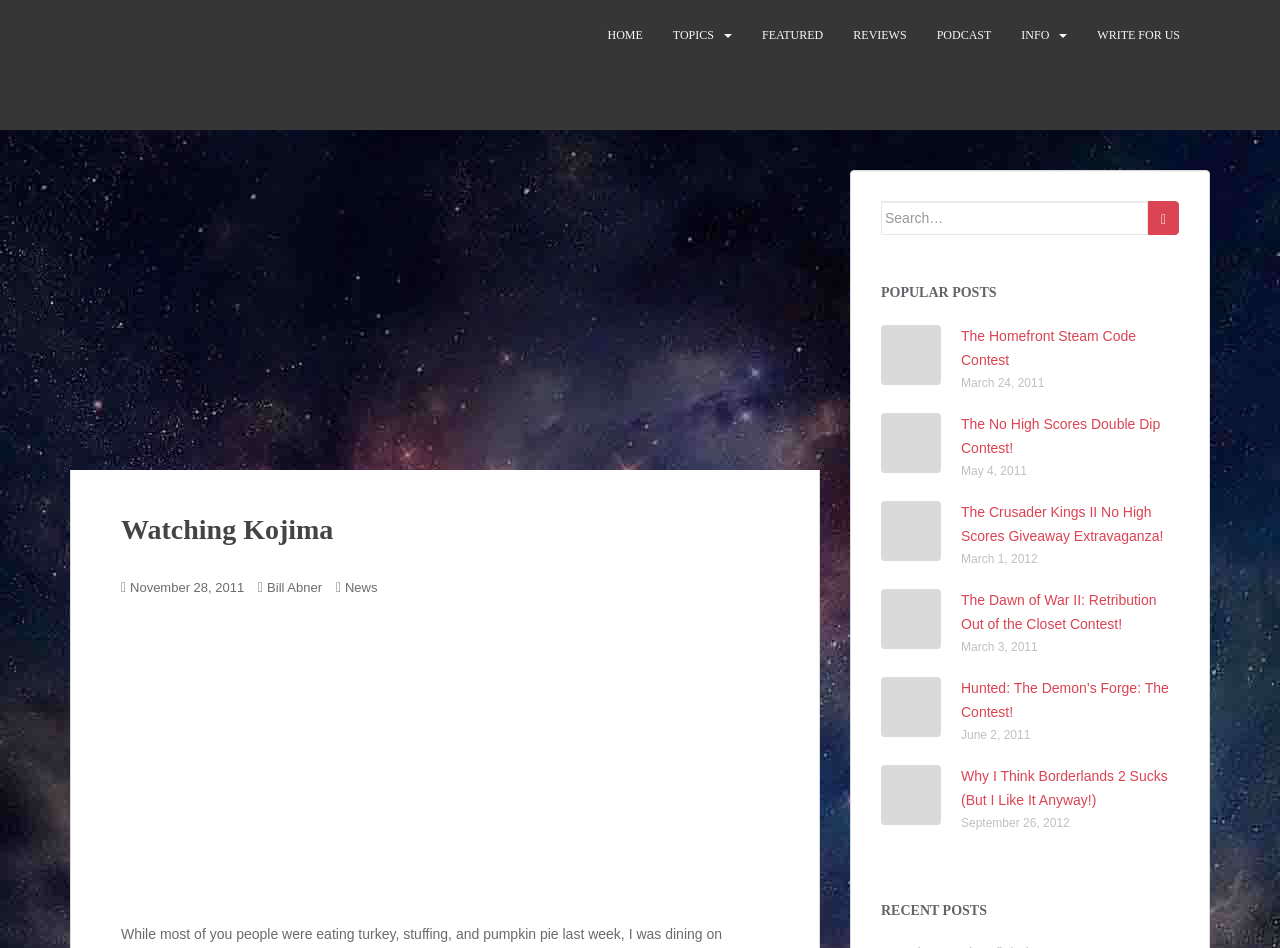Generate a thorough caption detailing the webpage content.

This webpage is a blog or news website with a title "Watching Kojima | No High Scores" at the top. Below the title, there is a navigation menu with links to "HOME", "TOPICS", "FEATURED", "REVIEWS", "PODCAST", "INFO", and "WRITE FOR US". 

To the right of the navigation menu, there is a section with a heading "Watching Kojima" and a subheading "November 28, 2011" by "Bill Abner" under the category "News". Below this section, there is a search bar with a label "Search for:" and a search button.

Under the search bar, there is a section with a heading "POPULAR POSTS" that lists several articles with images, titles, and dates. The articles are arranged in a vertical list, with each article having an image to the left and the title and date to the right. The titles of the articles include "The Homefront Steam Code Contest", "The No High Scores Double Dip Contest!", "The Crusader Kings II No High Scores Giveaway Extravaganza!", and several others.

Finally, at the bottom of the page, there is a section with a heading "RECENT POSTS".